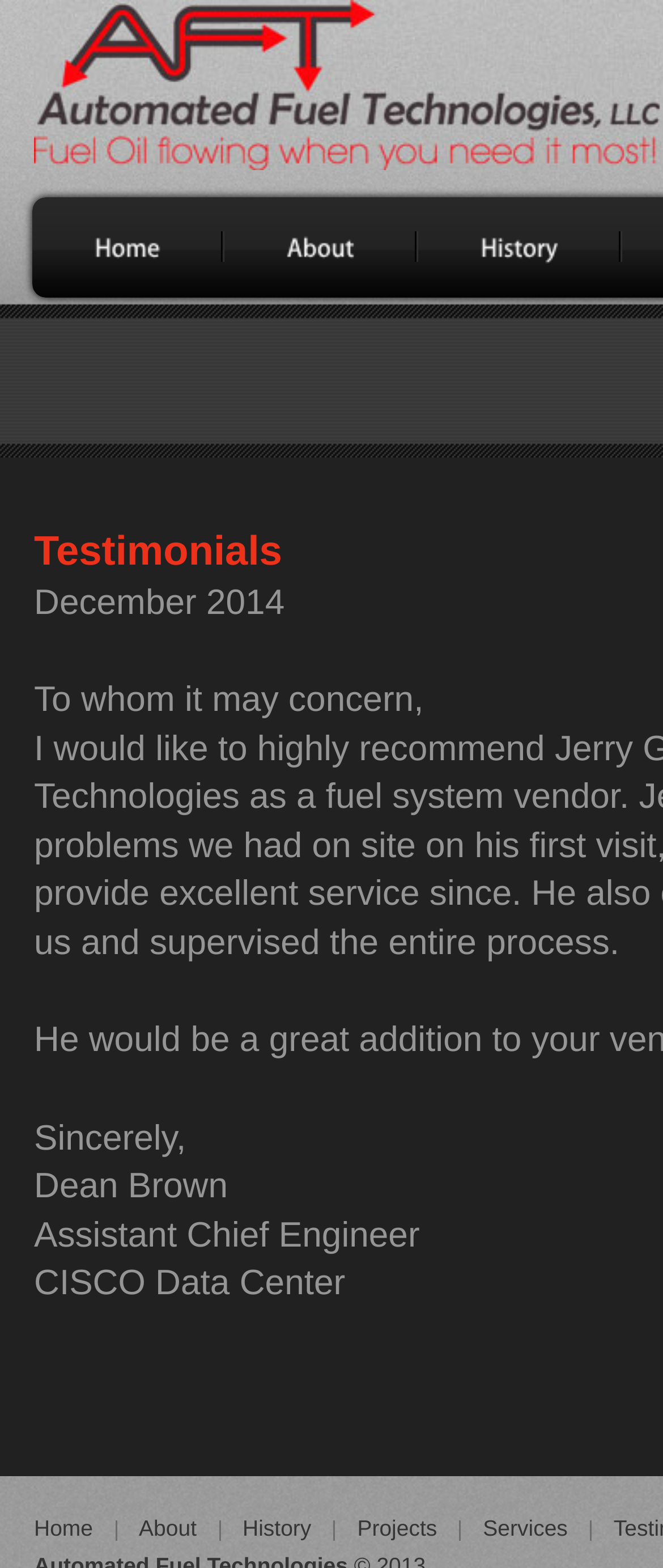Provide a thorough description of this webpage.

The webpage is about Automated Fuel Technologies, a company that provides services related to fuel equipment, particularly emergency or back-up power generator fuel systems. 

At the top left of the page, there are three links: "Home", "About", and "History", which are likely the main navigation menu. Each link has a corresponding canvas element beside it. 

Below the navigation menu, there is a section with a heading "Testimonials" and a subheading "December 2014". This section contains a testimonial letter, which starts with "To whom it may concern," and is signed by "Dean Brown, Assistant Chief Engineer, CISCO Data Center". 

At the bottom of the page, there is a secondary navigation menu with the same links as the top navigation menu: "Home", "About", "History", "Projects", and "Services".